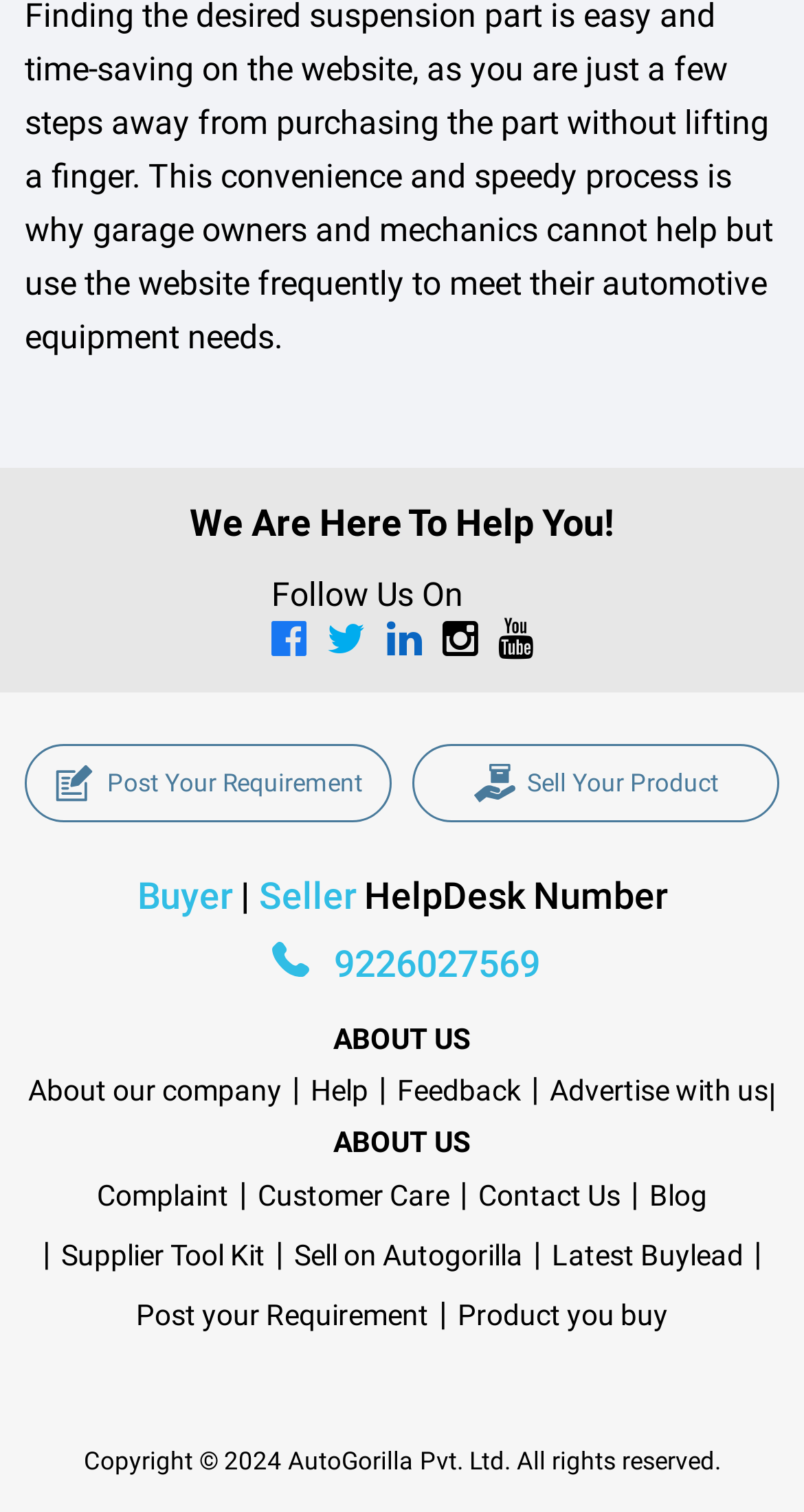Using the element description: "Supplier Tool Kit", determine the bounding box coordinates. The coordinates should be in the format [left, top, right, bottom], with values between 0 and 1.

[0.076, 0.819, 0.329, 0.841]